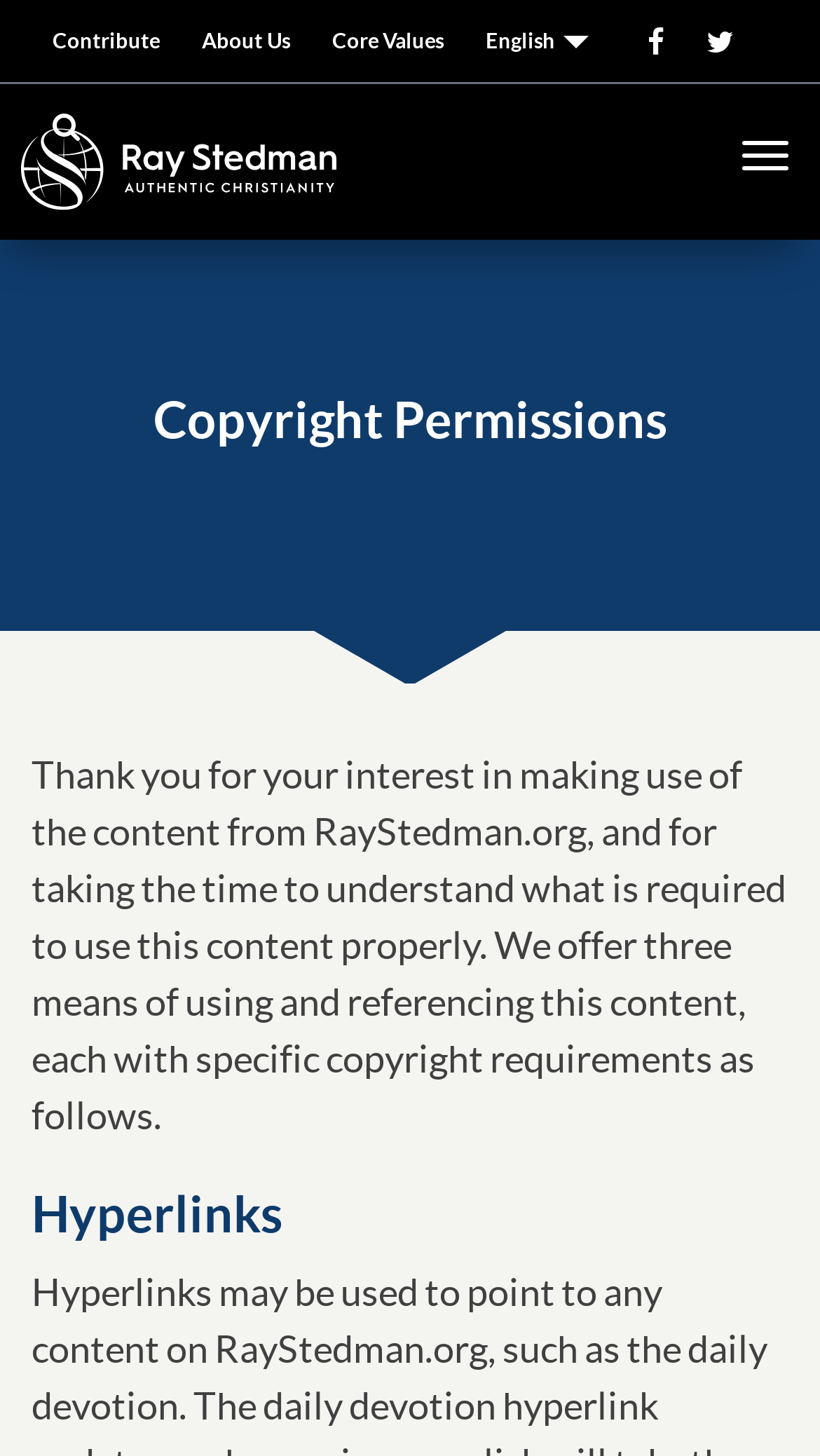Locate the bounding box of the user interface element based on this description: "Contribute".

[0.038, 0.0, 0.221, 0.058]